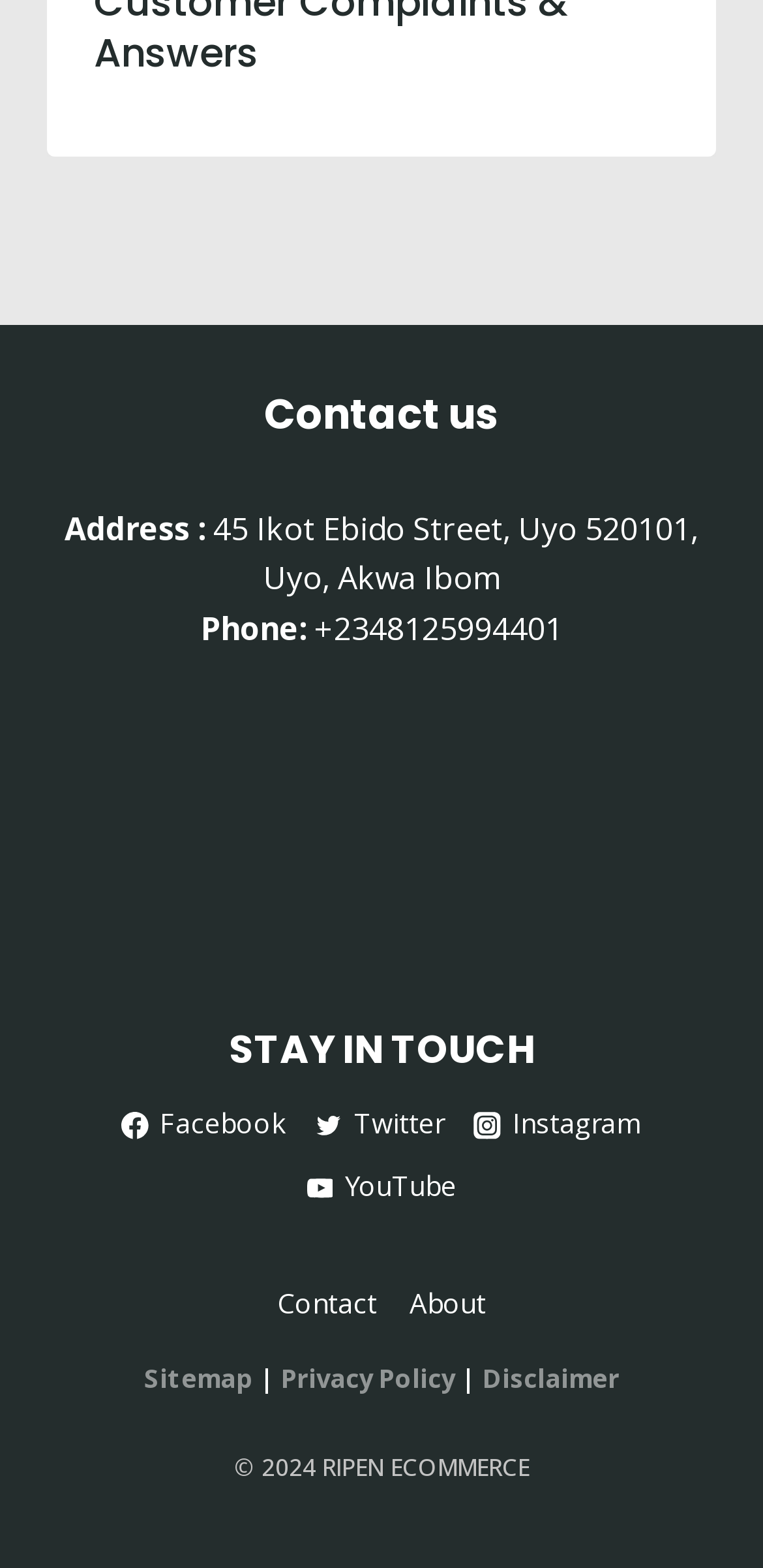Kindly determine the bounding box coordinates for the clickable area to achieve the given instruction: "Go to the previous post".

None